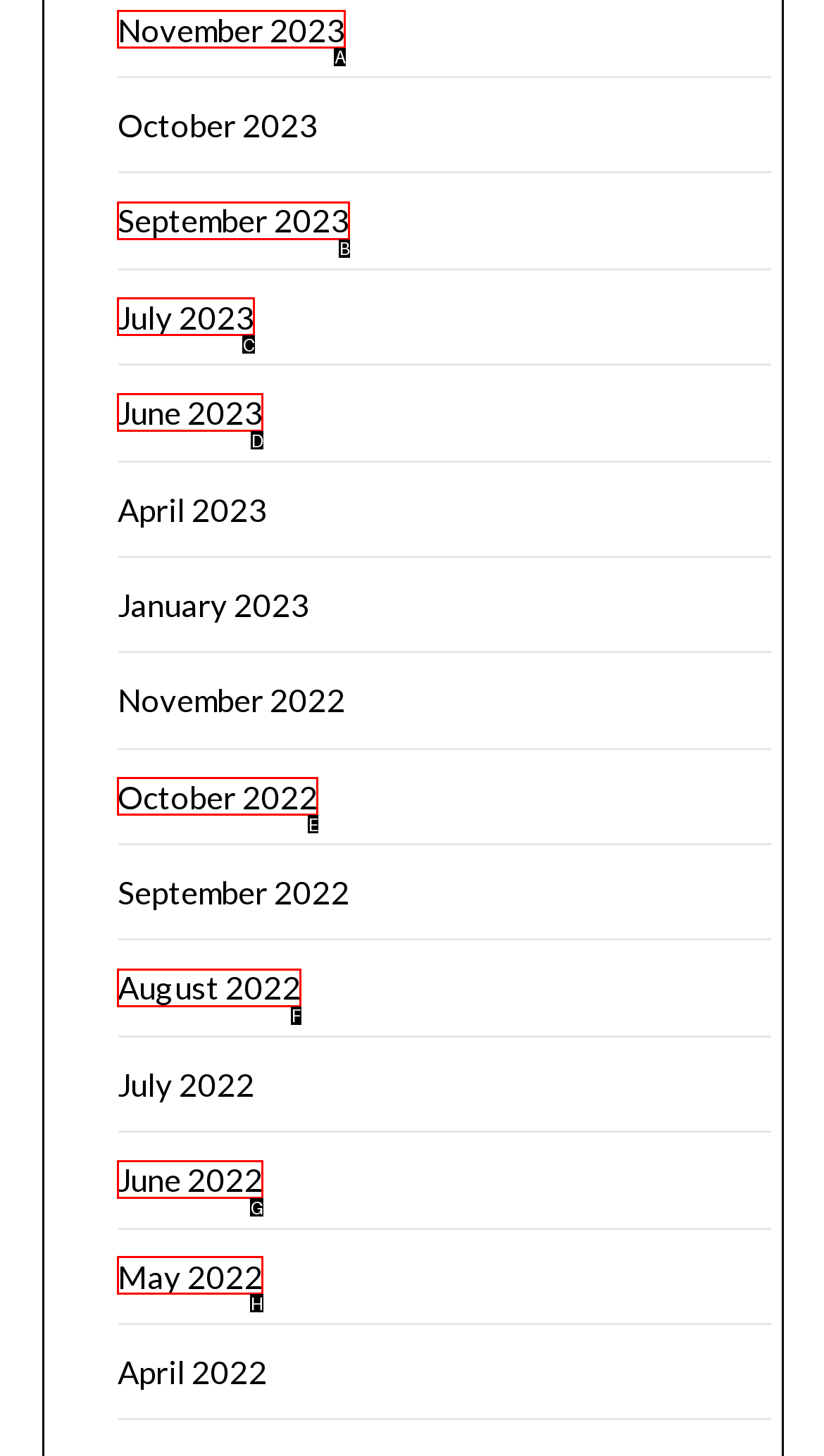Select the letter of the UI element that matches this task: view October 2022
Provide the answer as the letter of the correct choice.

E